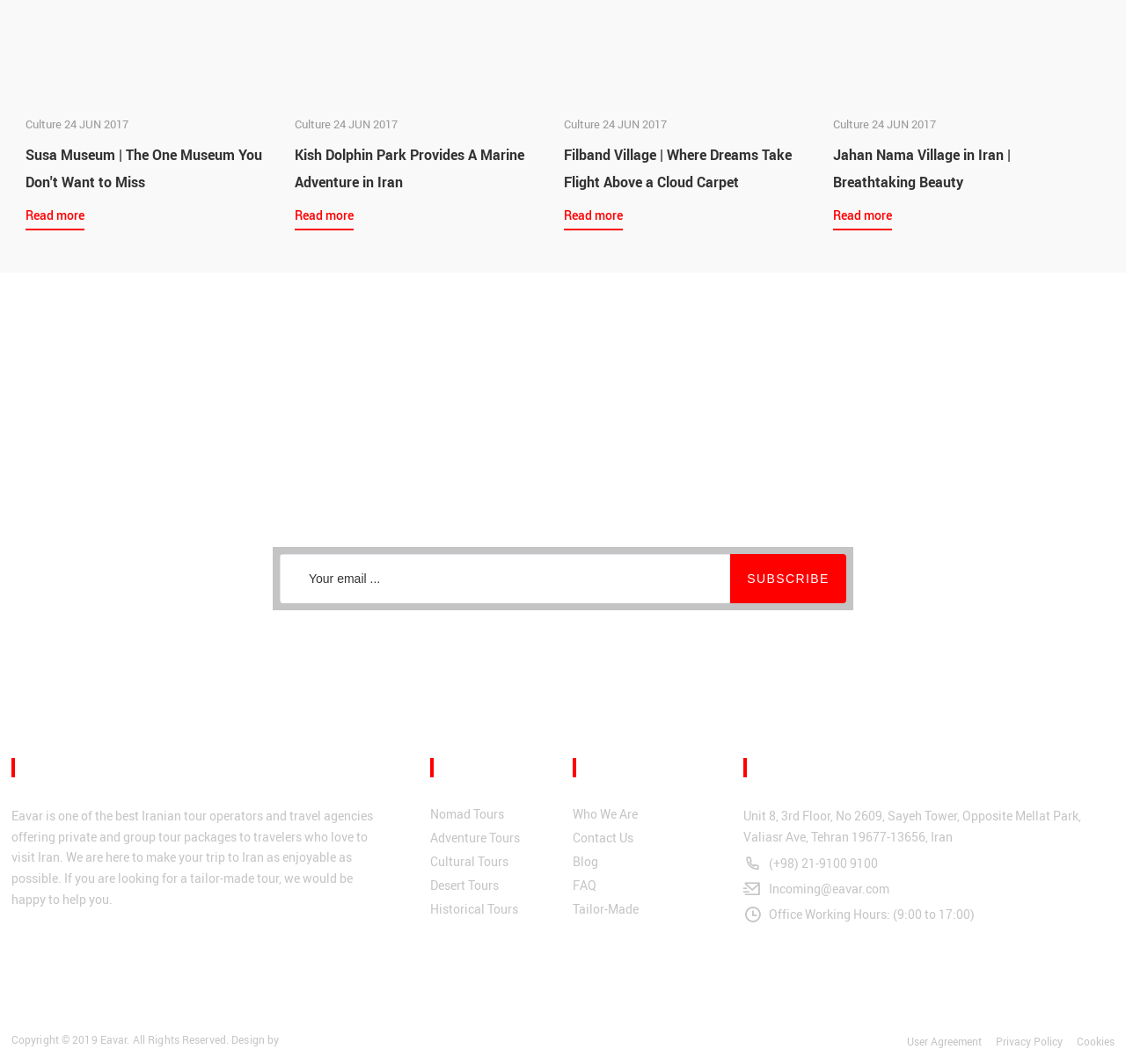Find the bounding box of the element with the following description: "Blog". The coordinates must be four float numbers between 0 and 1, formatted as [left, top, right, bottom].

[0.509, 0.802, 0.532, 0.817]